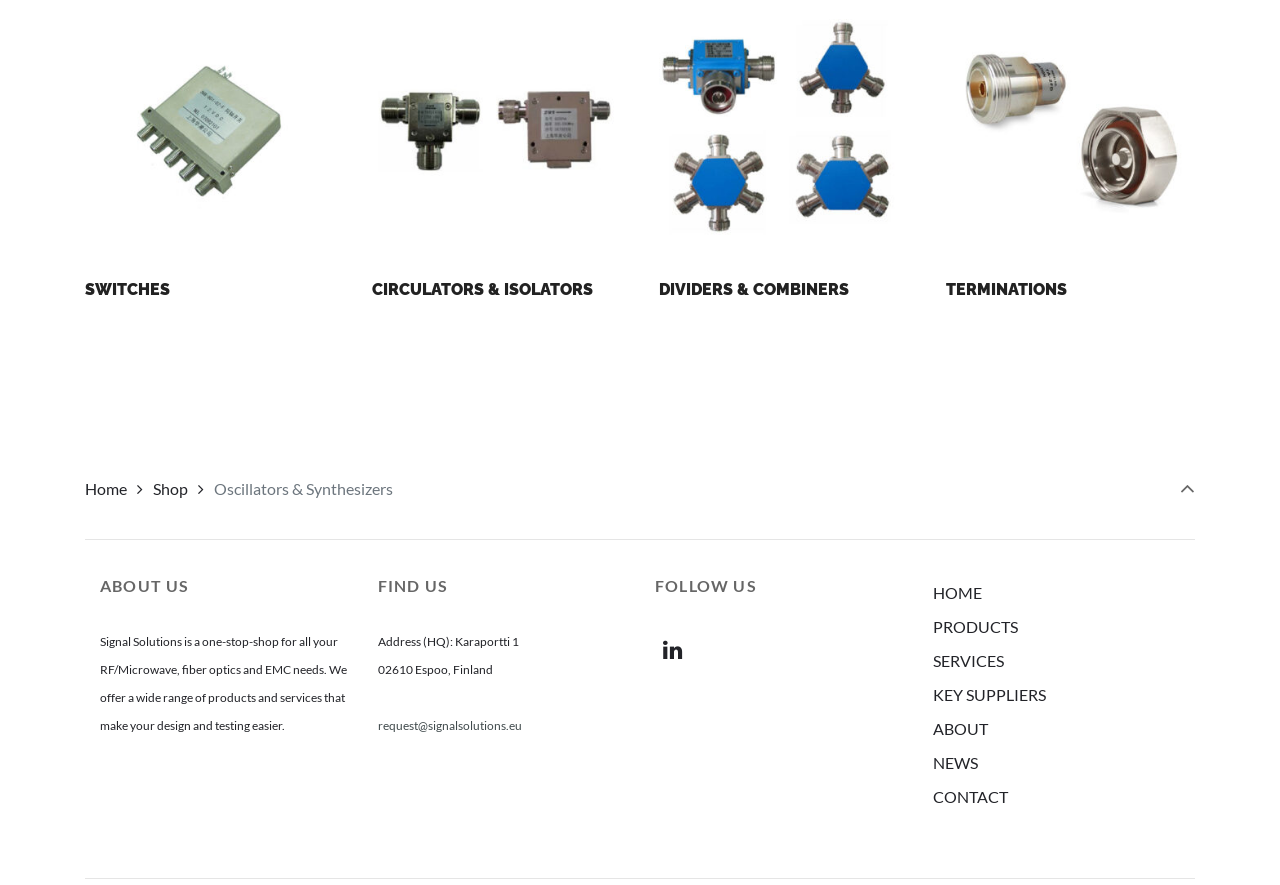What is the main category of products under RF Switches?
Please provide a comprehensive answer based on the visual information in the image.

The webpage has a link to RF Switches, which is categorized under SWITCHES, indicating that SWITCHES is a main category of products under RF Switches.